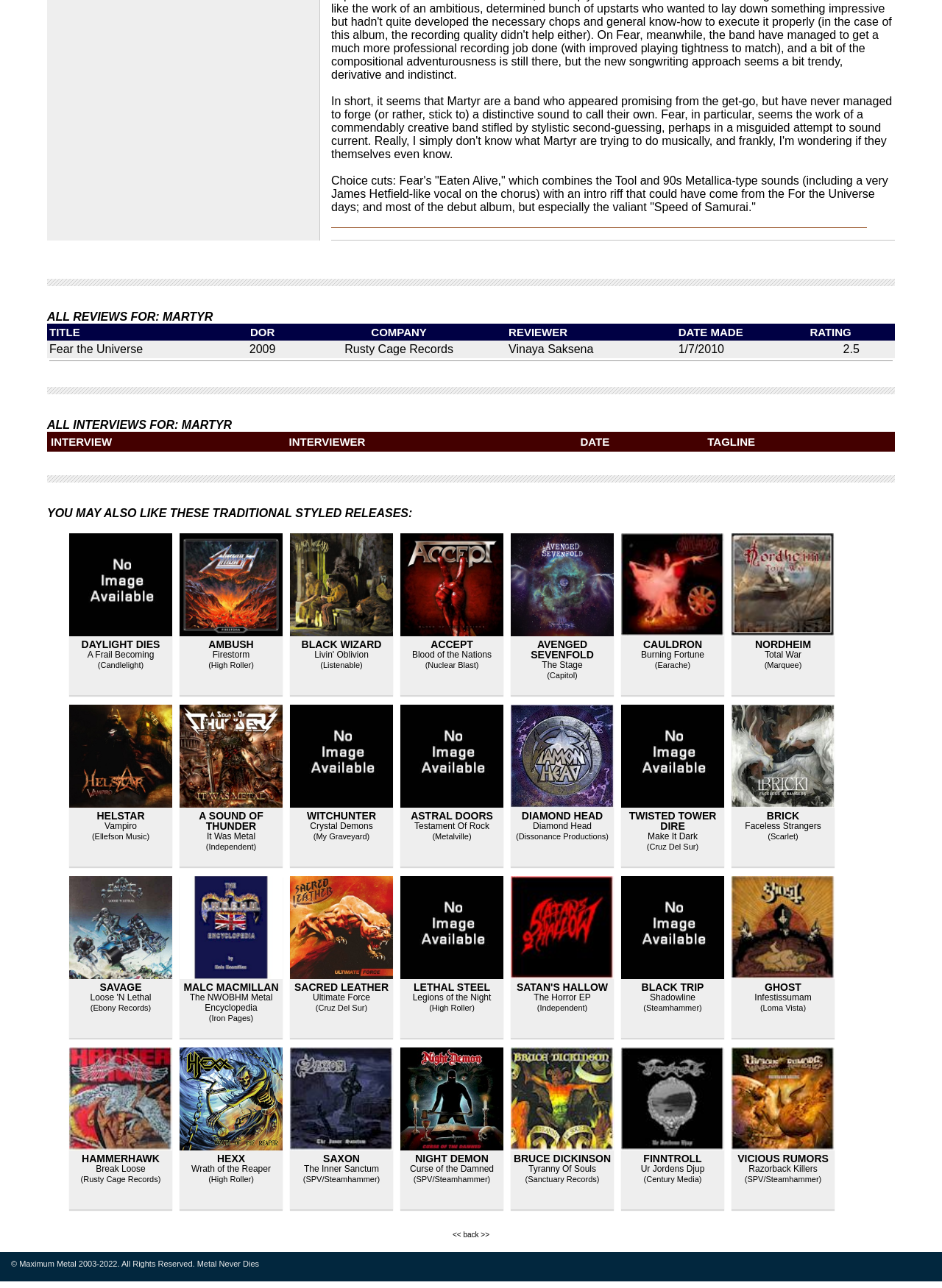Look at the image and answer the question in detail:
How many albums are recommended?

The recommended albums are listed in a table with images and links. There are 9 rows in the table, each representing a recommended album.